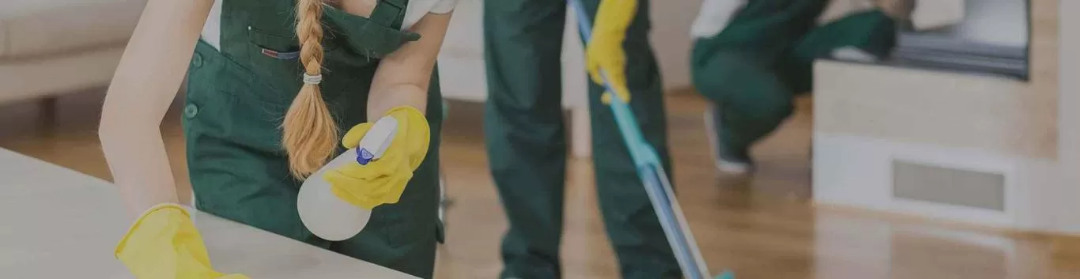Explain the image thoroughly, highlighting all key elements.

The image captures a dynamic scene of professional cleaning in progress. In the foreground, a cleaner, wearing a green uniform and yellow gloves, is attentively spraying a surface with a cleaning solution, demonstrating effective cleaning techniques. Her long braid adds a personal touch to her focused demeanor. In the background, another team member is seen handling a cleaning task near a fireplace, further emphasizing the collaborative effort involved in maintaining a pristine environment. This visual embodies the theme of oven cleaning services, showcasing the dedication and expertise of professionals tasked with restoring and maintaining cleanliness in homes, highlighting the importance of such services, especially in areas like Melbourne.